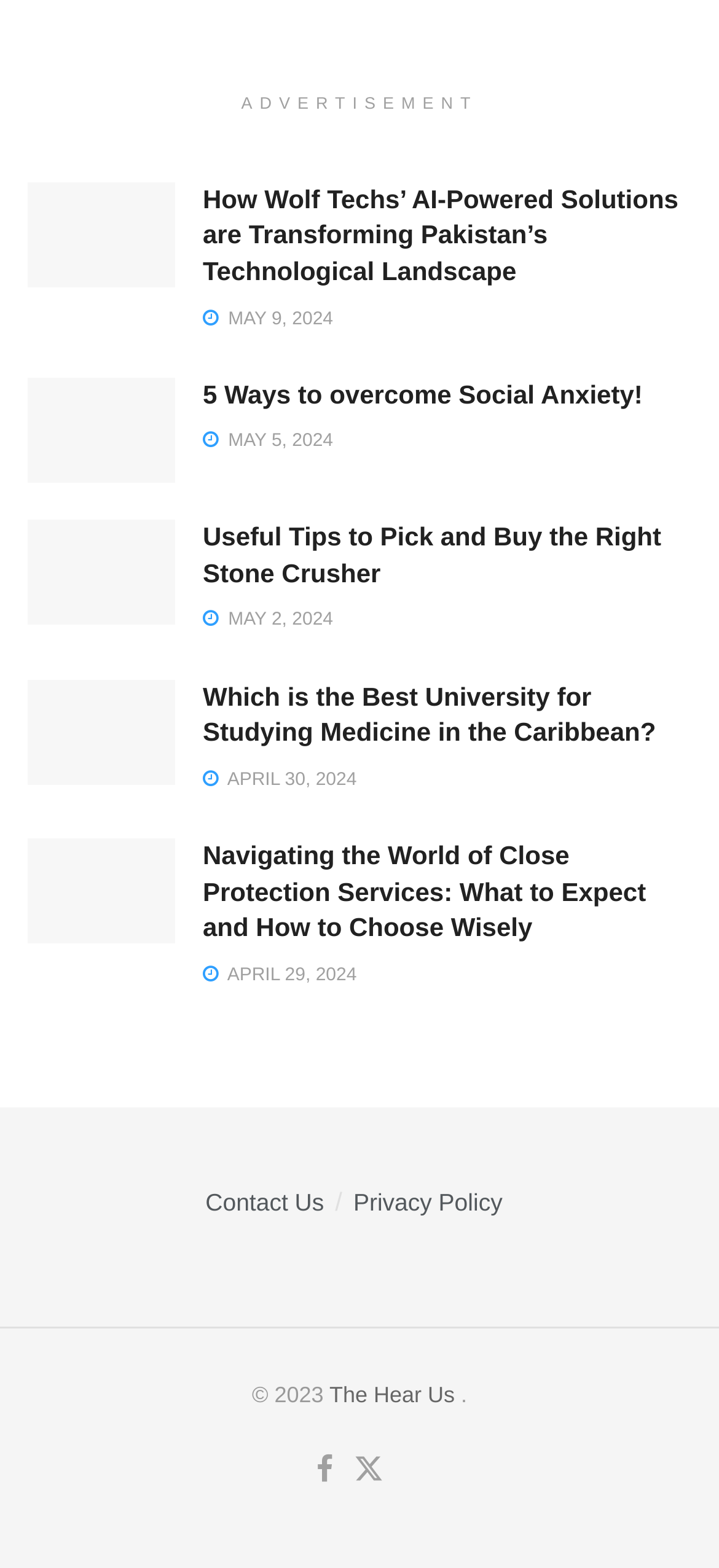Pinpoint the bounding box coordinates of the element to be clicked to execute the instruction: "View the 'Best University for Studying Medicine in the Caribbean' article".

[0.282, 0.433, 0.962, 0.479]